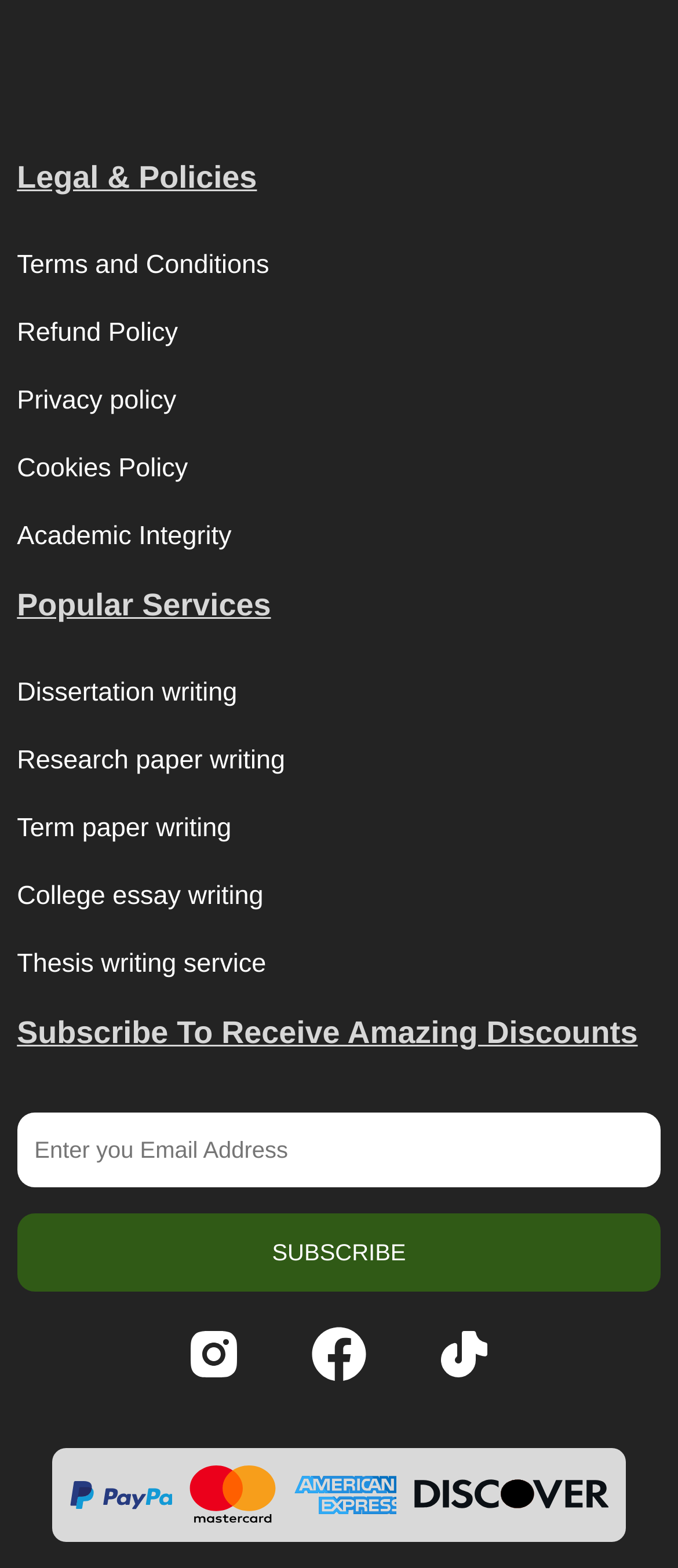Please identify the bounding box coordinates of the area that needs to be clicked to follow this instruction: "Visit the instagram profile".

[0.274, 0.846, 0.356, 0.881]